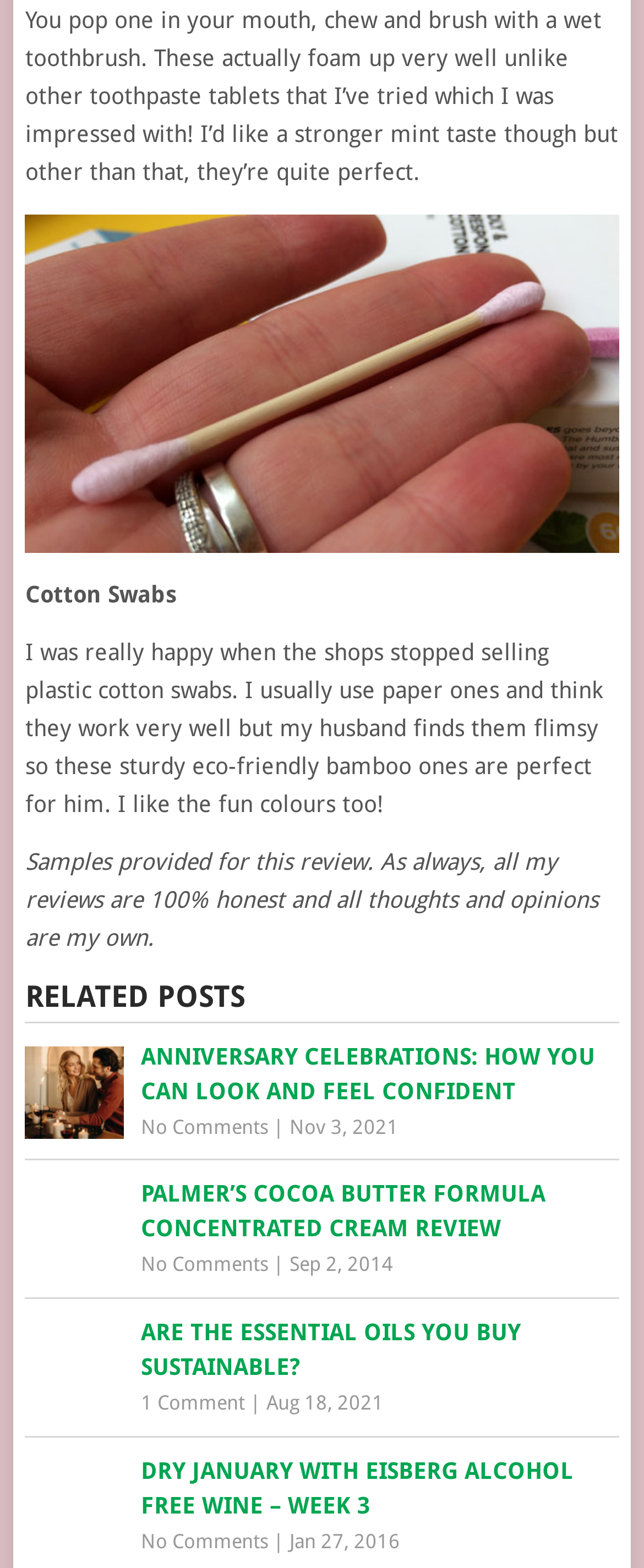Utilize the information from the image to answer the question in detail:
What is the date of the oldest related post?

The oldest related post is 'a mum reviews Palmer's Cocoa Butter Formula Concentrated Cream review', which was posted on September 2, 2014, as indicated by the date 'Sep 2, 2014'.